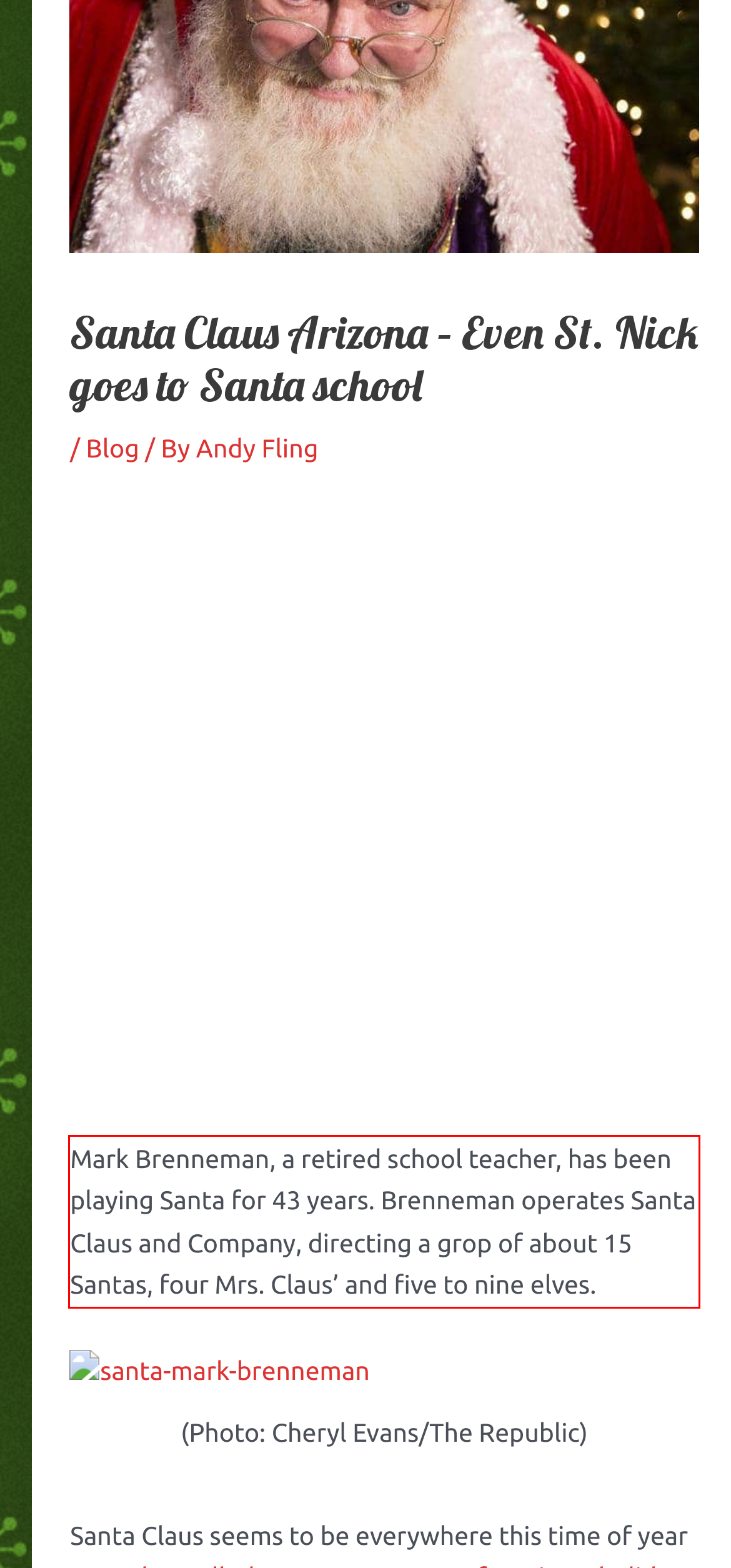View the screenshot of the webpage and identify the UI element surrounded by a red bounding box. Extract the text contained within this red bounding box.

Mark Brenneman, a retired school teacher, has been playing Santa for 43 years. Brenneman operates Santa Claus and Company, directing a grop of about 15 Santas, four Mrs. Claus’ and five to nine elves.